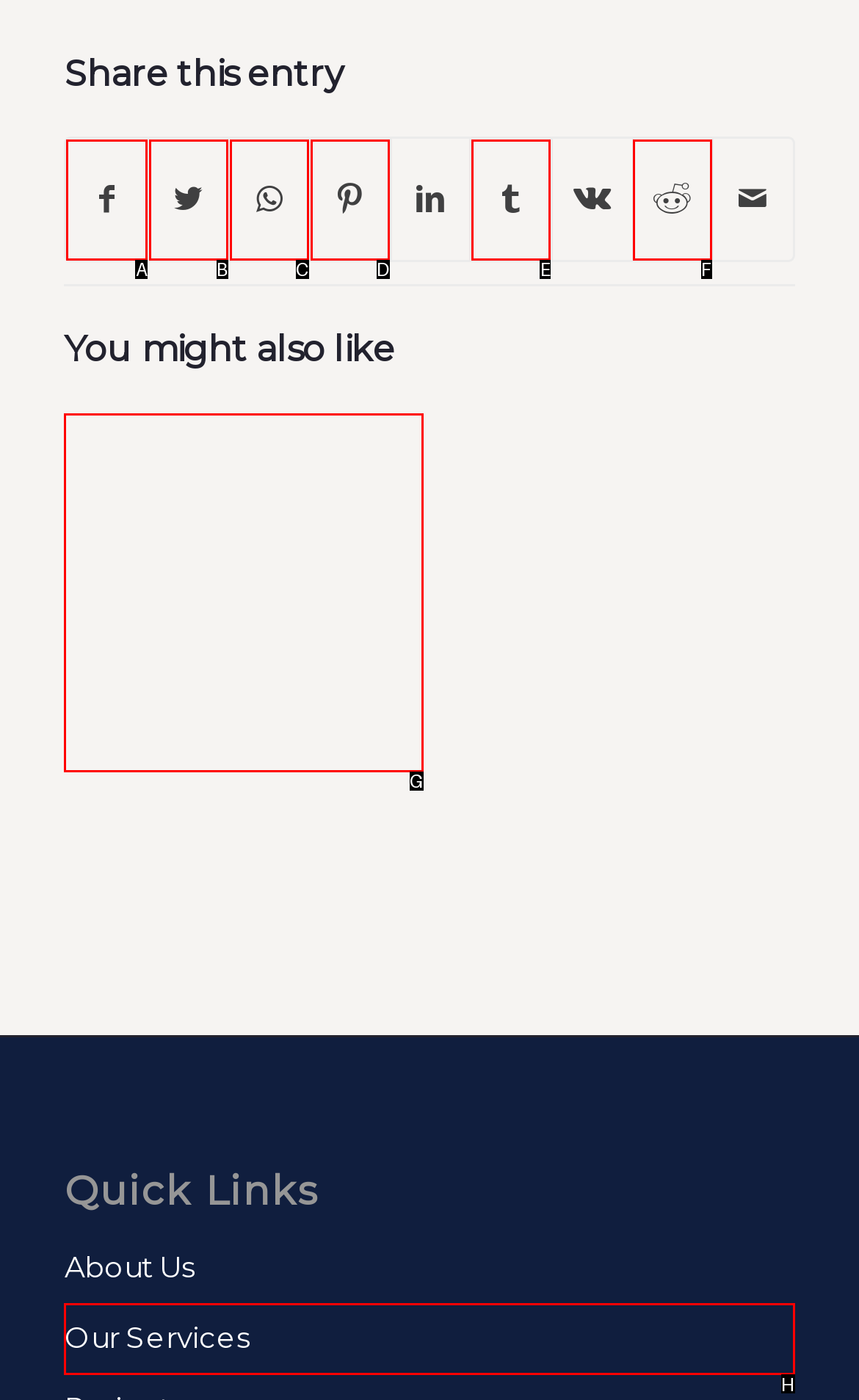Select the appropriate HTML element that needs to be clicked to finish the task: Click the '中 文' link
Reply with the letter of the chosen option.

None